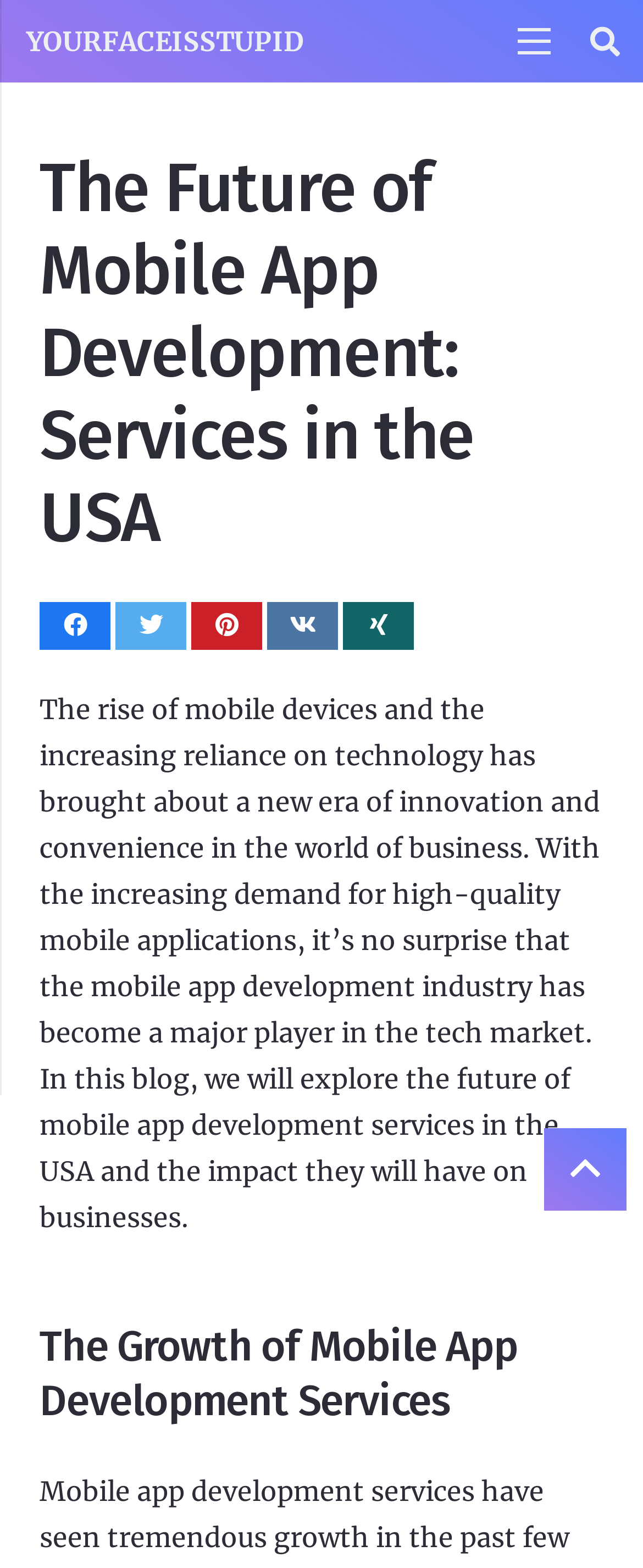How many social media sharing options are available?
Can you offer a detailed and complete answer to this question?

By examining the links on the webpage, I count five social media sharing options: 'Share this', 'Tweet this', 'Pin this', and two more 'Share this' links.